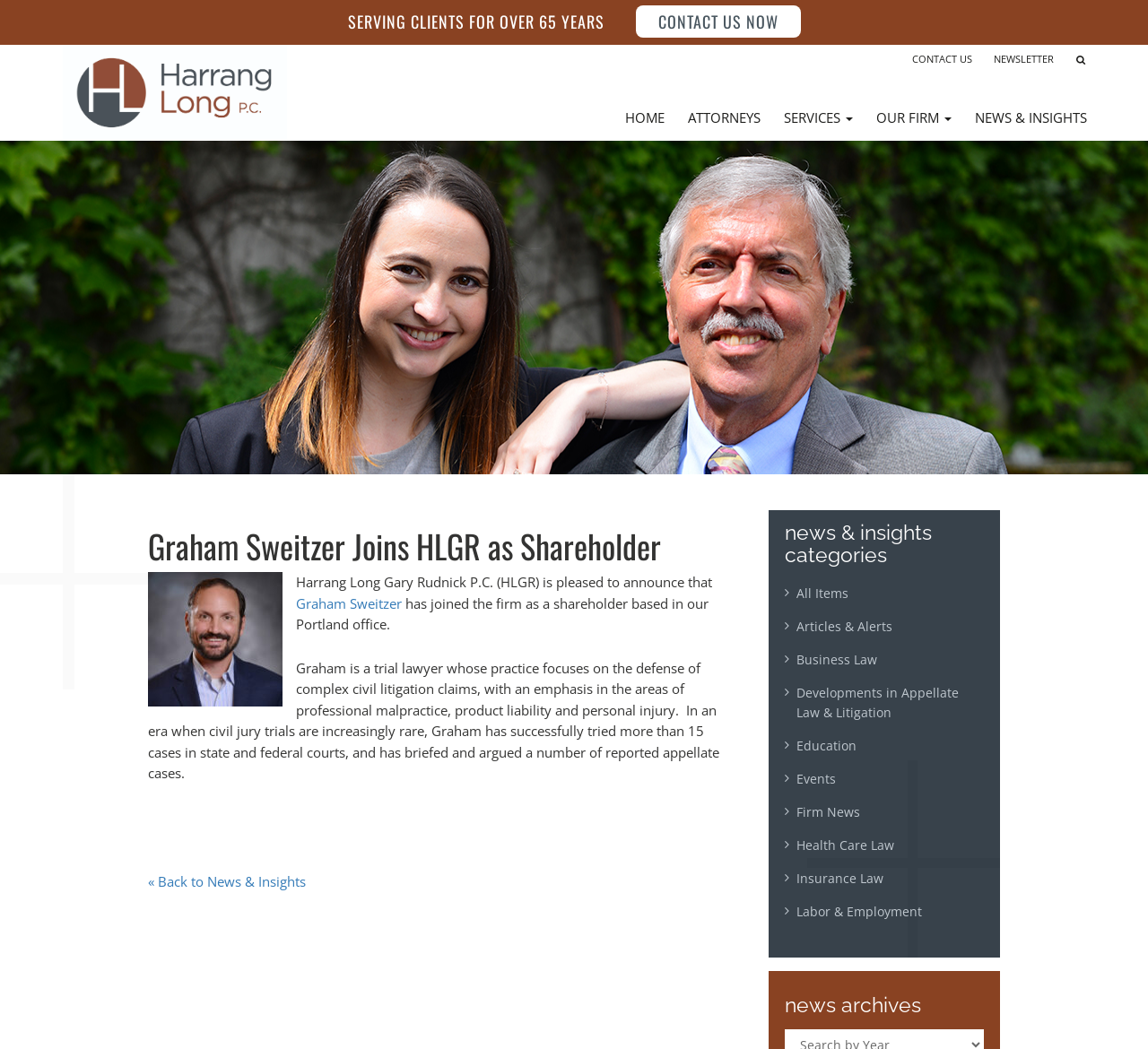Using the information in the image, give a comprehensive answer to the question: 
What are the categories of news and insights?

I found the categories of news and insights by looking at the links under the heading 'news & insights categories' which include 'All Items', 'Articles & Alerts', 'Business Law', and others.